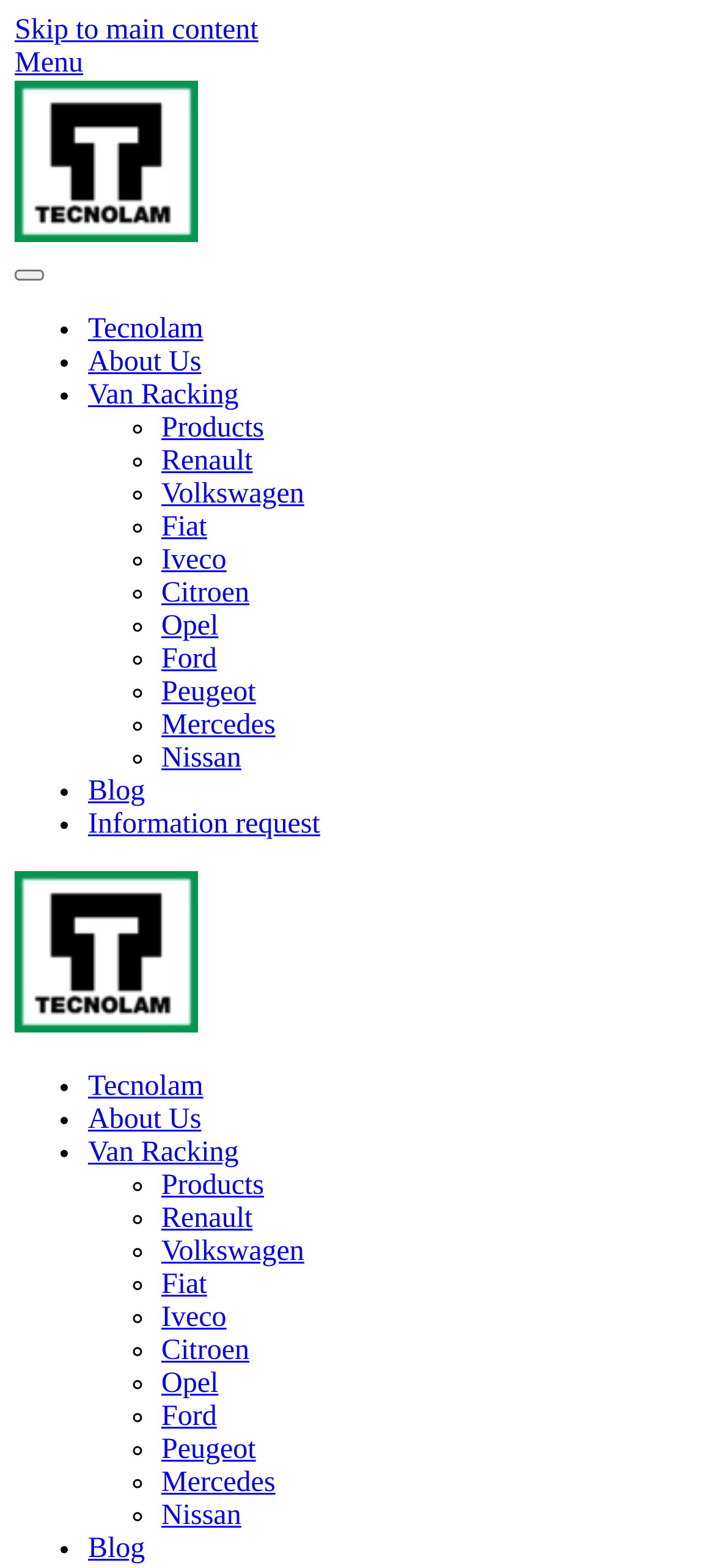Kindly provide the bounding box coordinates of the section you need to click on to fulfill the given instruction: "Go to About Us".

[0.123, 0.221, 0.281, 0.241]